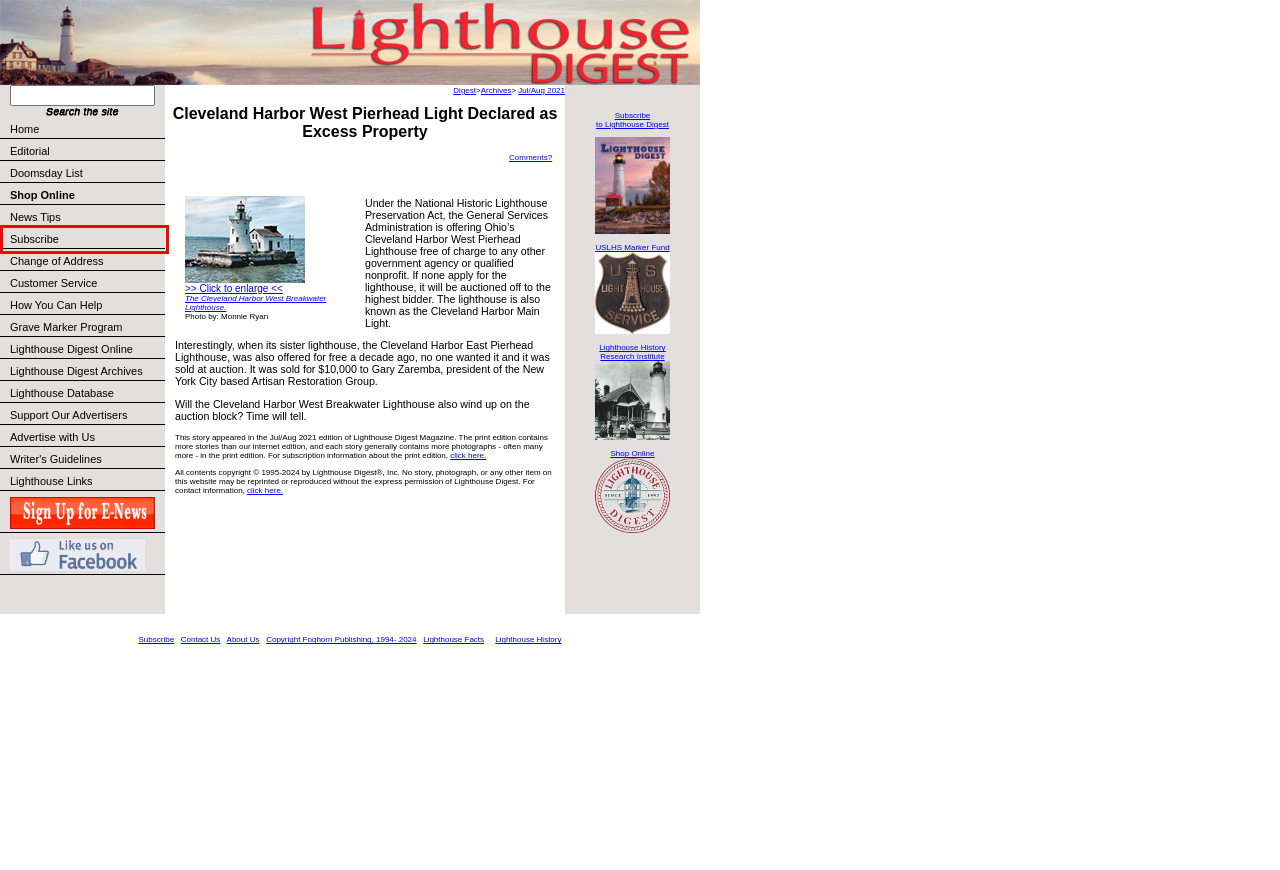Given a webpage screenshot featuring a red rectangle around a UI element, please determine the best description for the new webpage that appears after the element within the bounding box is clicked. The options are:
A. Magazine Subscription – Lighthouse Digest
B. Change your mailing address
C. Advertising
D. Important Dates in United States Lighthouse History
E. Lighthouse Digest Subscription – Lighthouse Digest
F. Lighthouse Links
G. Lighthouse History Research Institute
H. Lighthouse Keeper’s Grave Marker Fund – Lighthouse Digest

A